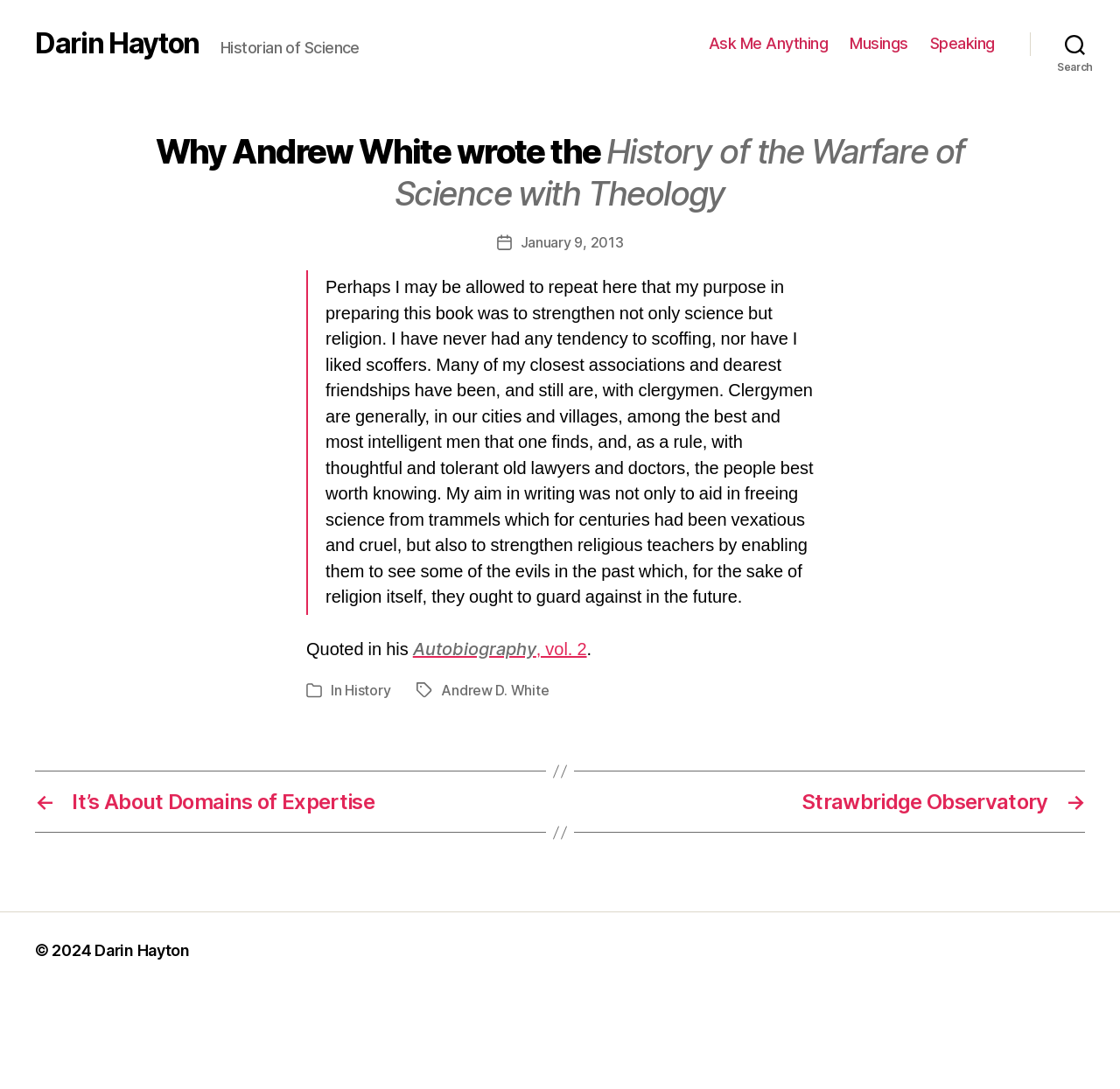Indicate the bounding box coordinates of the element that needs to be clicked to satisfy the following instruction: "Search for a topic". The coordinates should be four float numbers between 0 and 1, i.e., [left, top, right, bottom].

[0.92, 0.022, 1.0, 0.058]